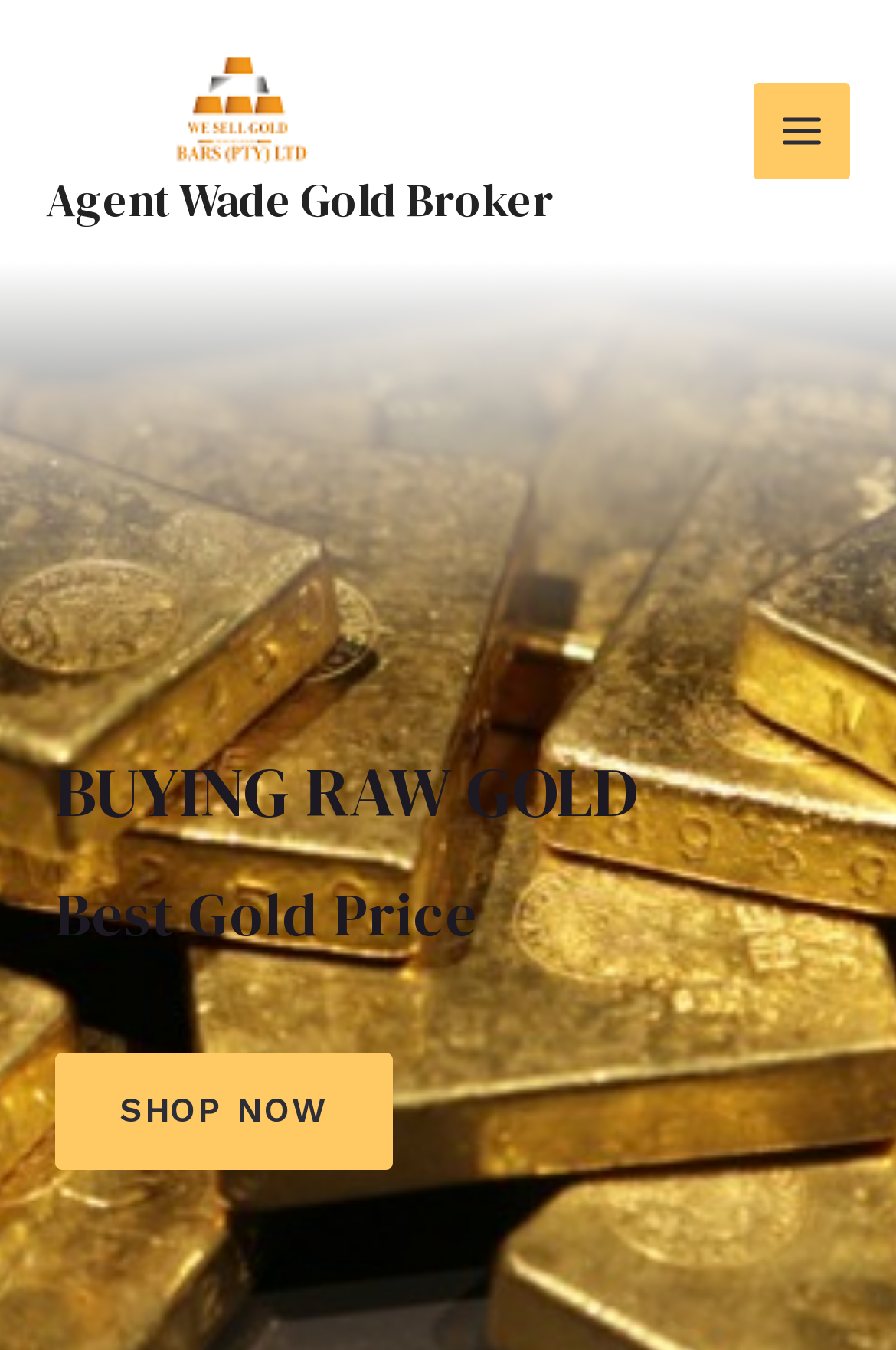What is the purpose of the 'SHOP NOW' button?
Offer a detailed and exhaustive answer to the question.

The 'SHOP NOW' button is located below the 'Best Gold Price' heading, which suggests that it is related to purchasing raw gold, and its position on the webpage implies that it is a call-to-action to encourage users to make a purchase.